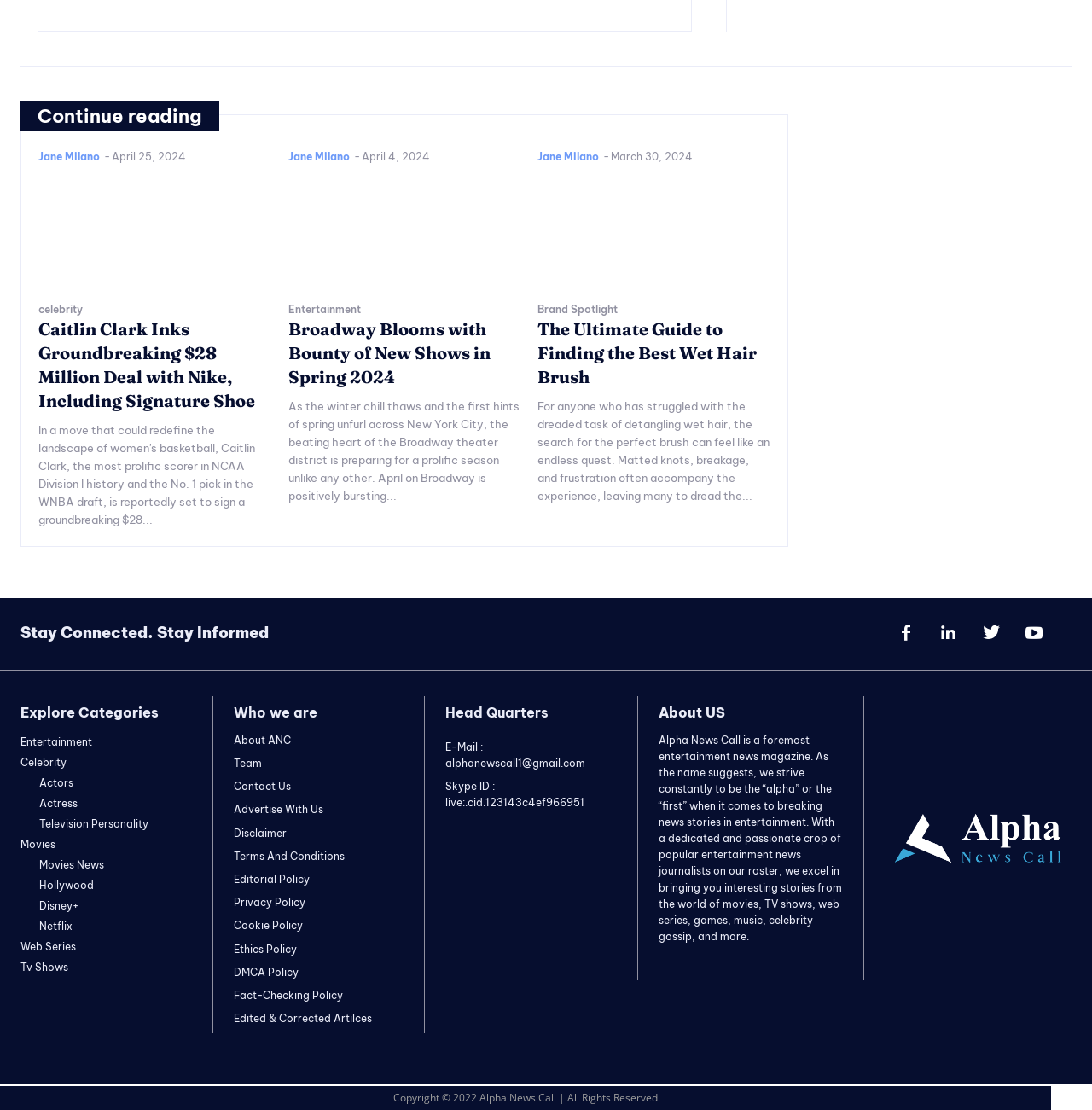Identify the coordinates of the bounding box for the element that must be clicked to accomplish the instruction: "Read the article by Caitlin Clark".

[0.035, 0.153, 0.248, 0.258]